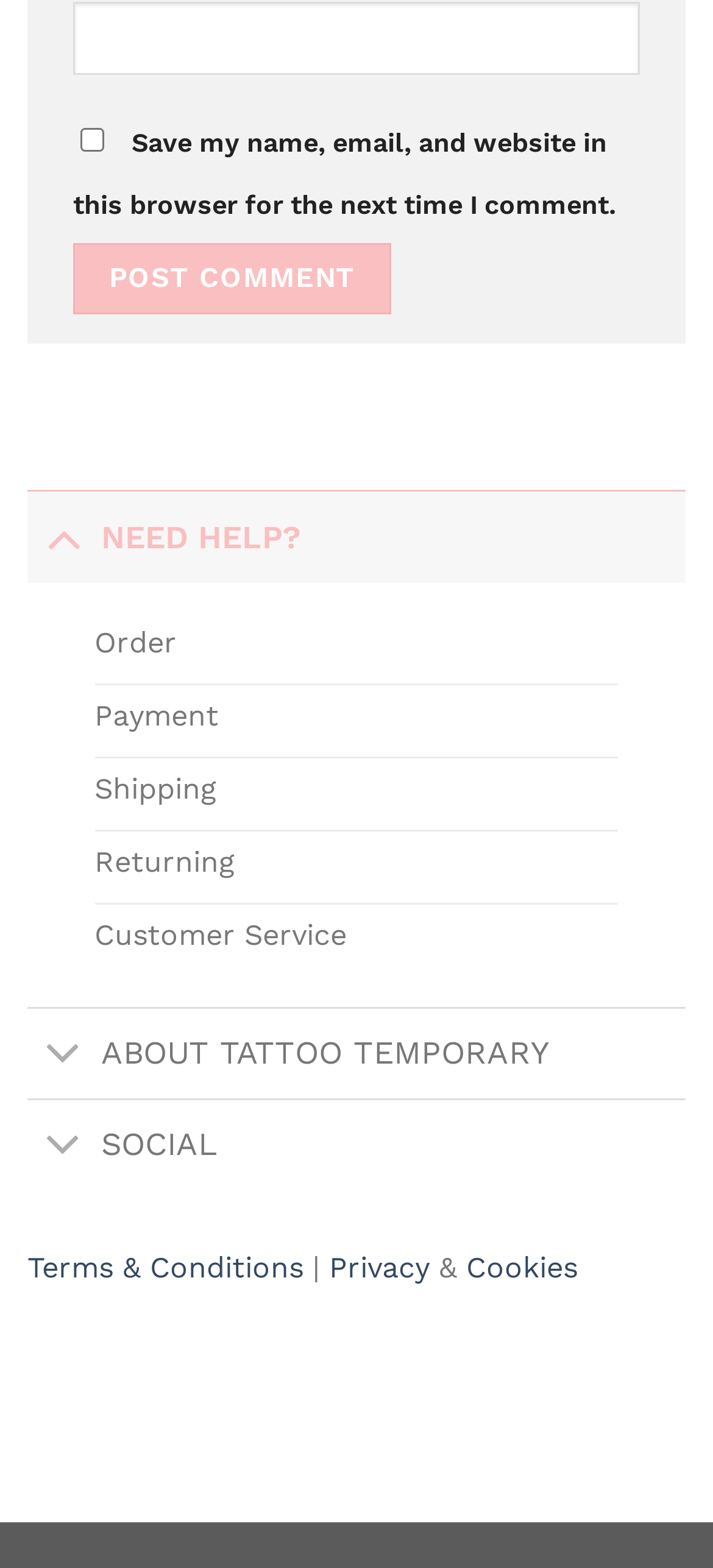Identify the bounding box of the UI component described as: "parent_node: ABOUT TATTOO TEMPORARY aria-label="Toggle"".

[0.038, 0.649, 0.139, 0.699]